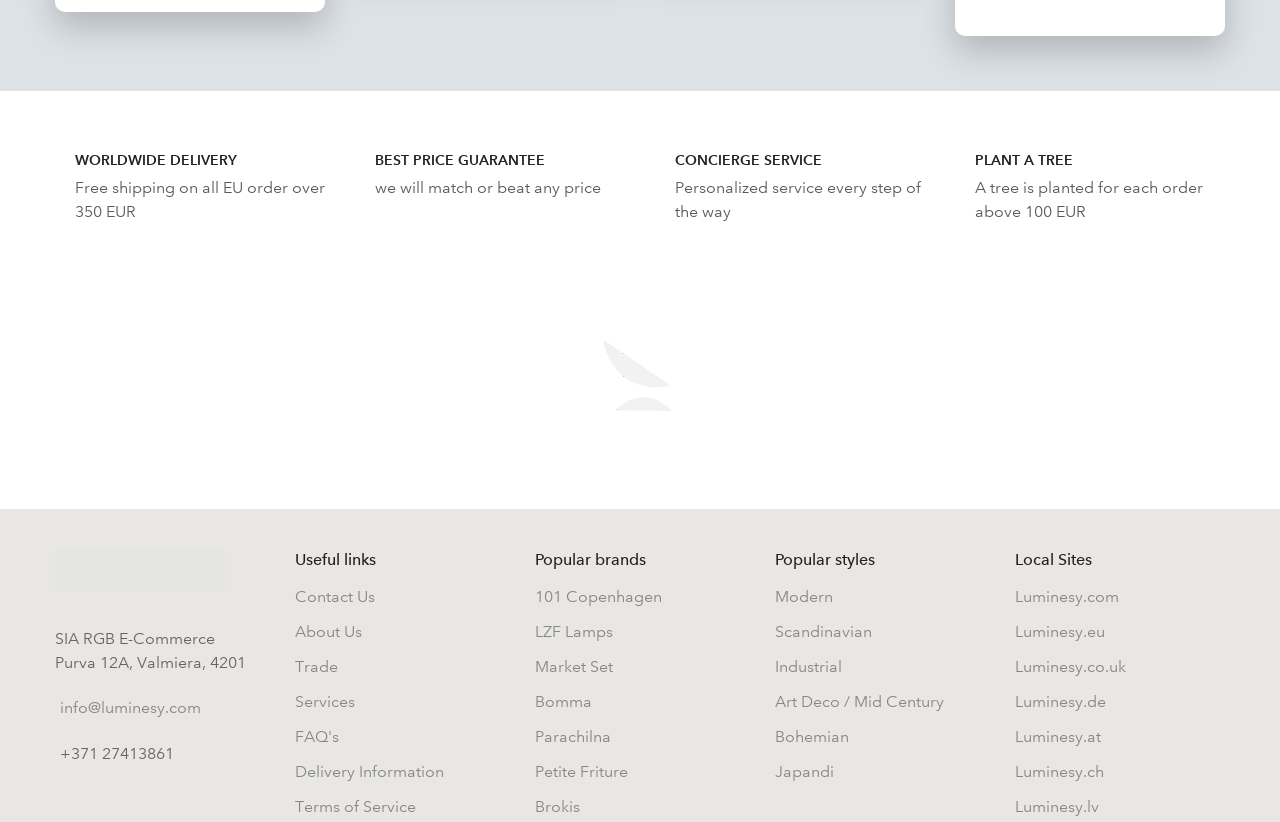Determine the bounding box coordinates of the clickable region to execute the instruction: "Click on Contact Us". The coordinates should be four float numbers between 0 and 1, denoted as [left, top, right, bottom].

[0.23, 0.714, 0.293, 0.737]